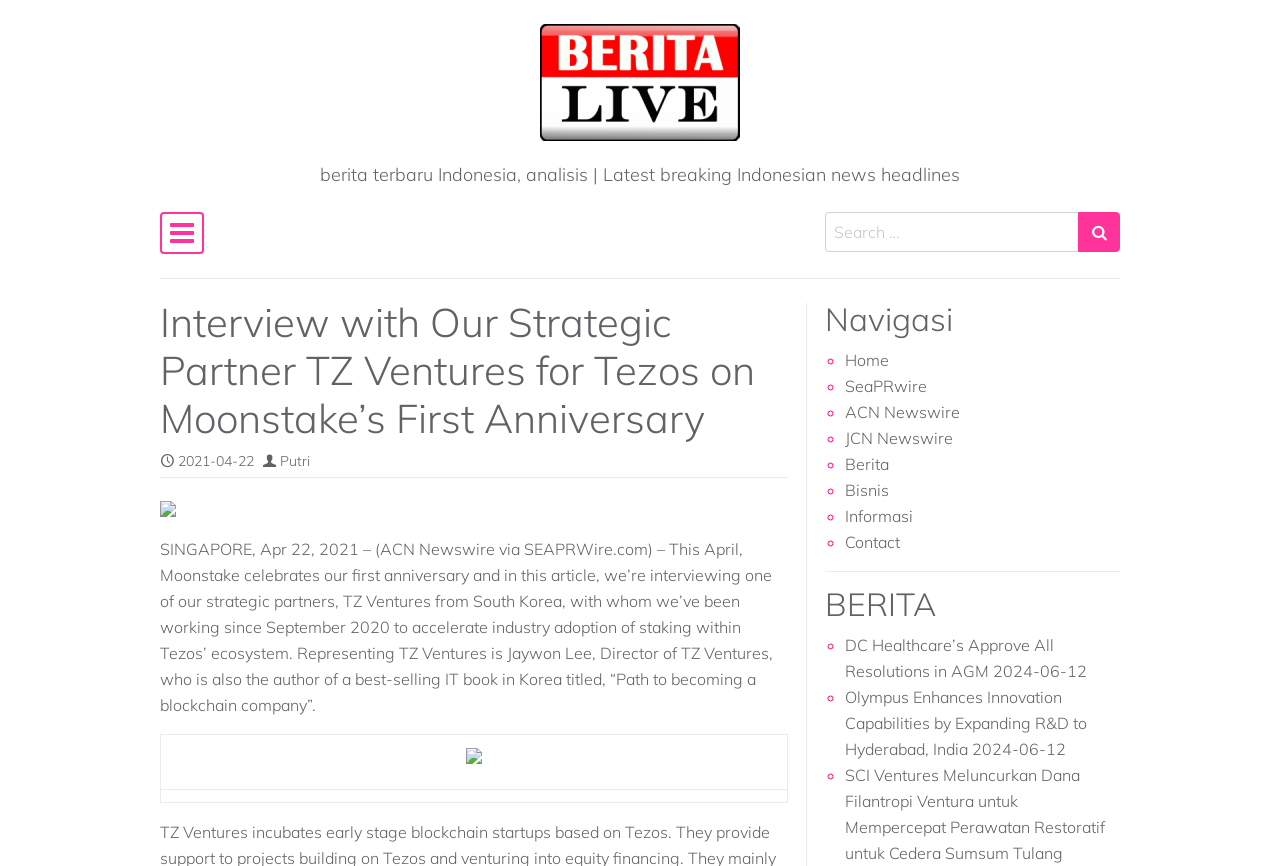Please provide a detailed answer to the question below by examining the image:
Who is the author of the book 'Path to becoming a blockchain company'?

The webpage mentions that Jaywon Lee, the Director of TZ Ventures, is the author of a best-selling IT book in Korea titled 'Path to becoming a blockchain company'.